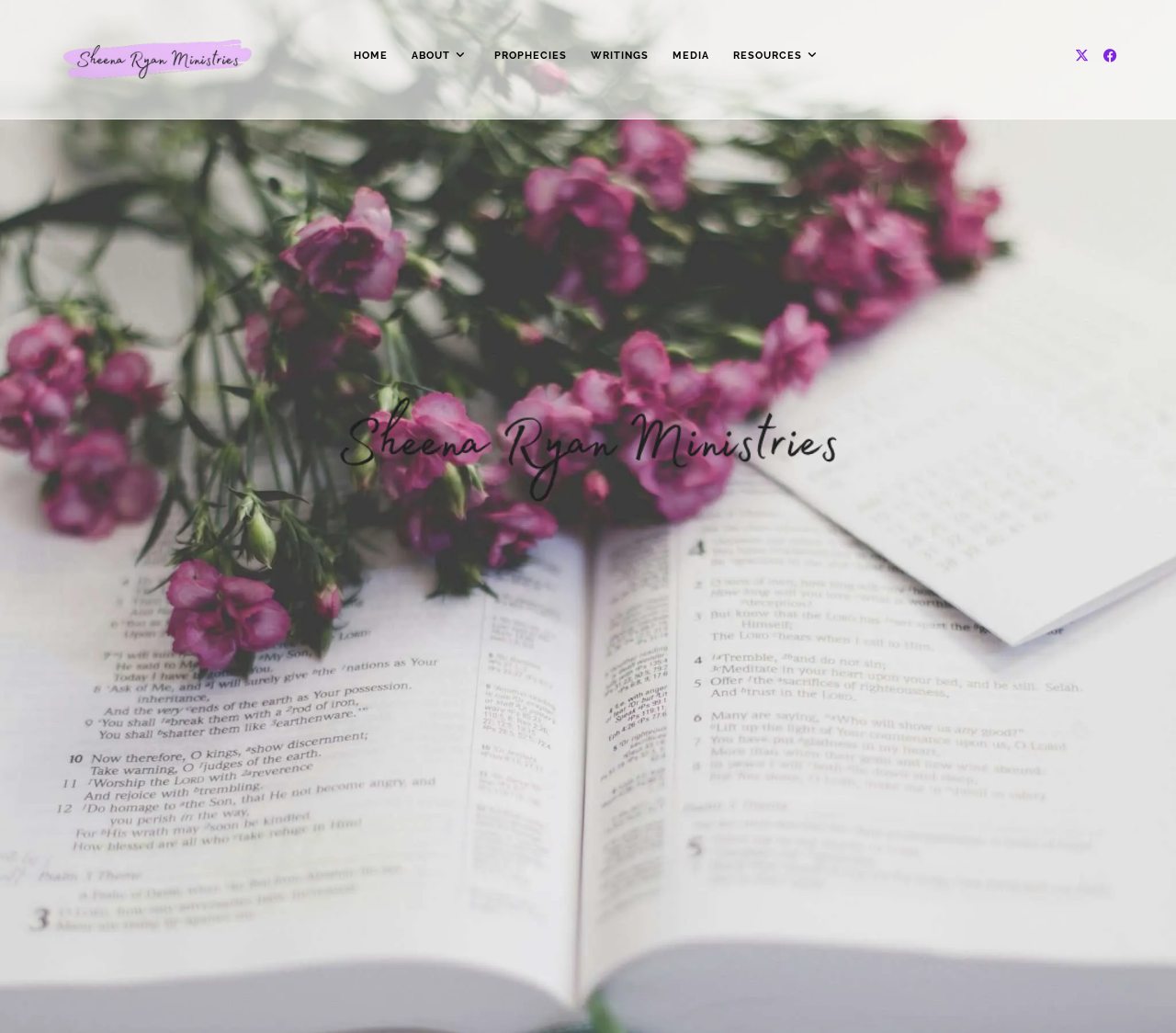What is the last menu item?
Based on the visual, give a brief answer using one word or a short phrase.

RESOURCES